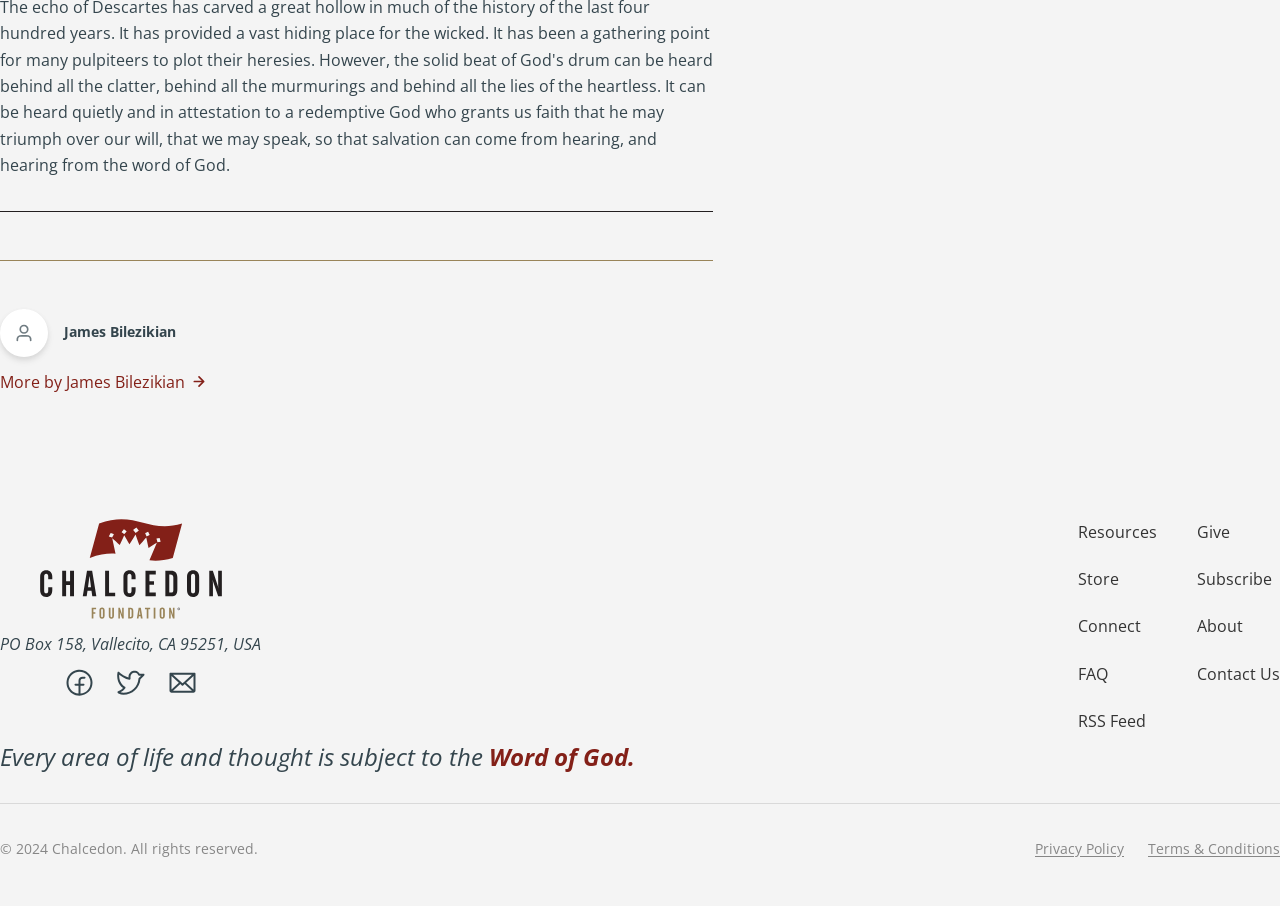Determine the bounding box coordinates of the region to click in order to accomplish the following instruction: "Share via Facebook". Provide the coordinates as four float numbers between 0 and 1, specifically [left, top, right, bottom].

None